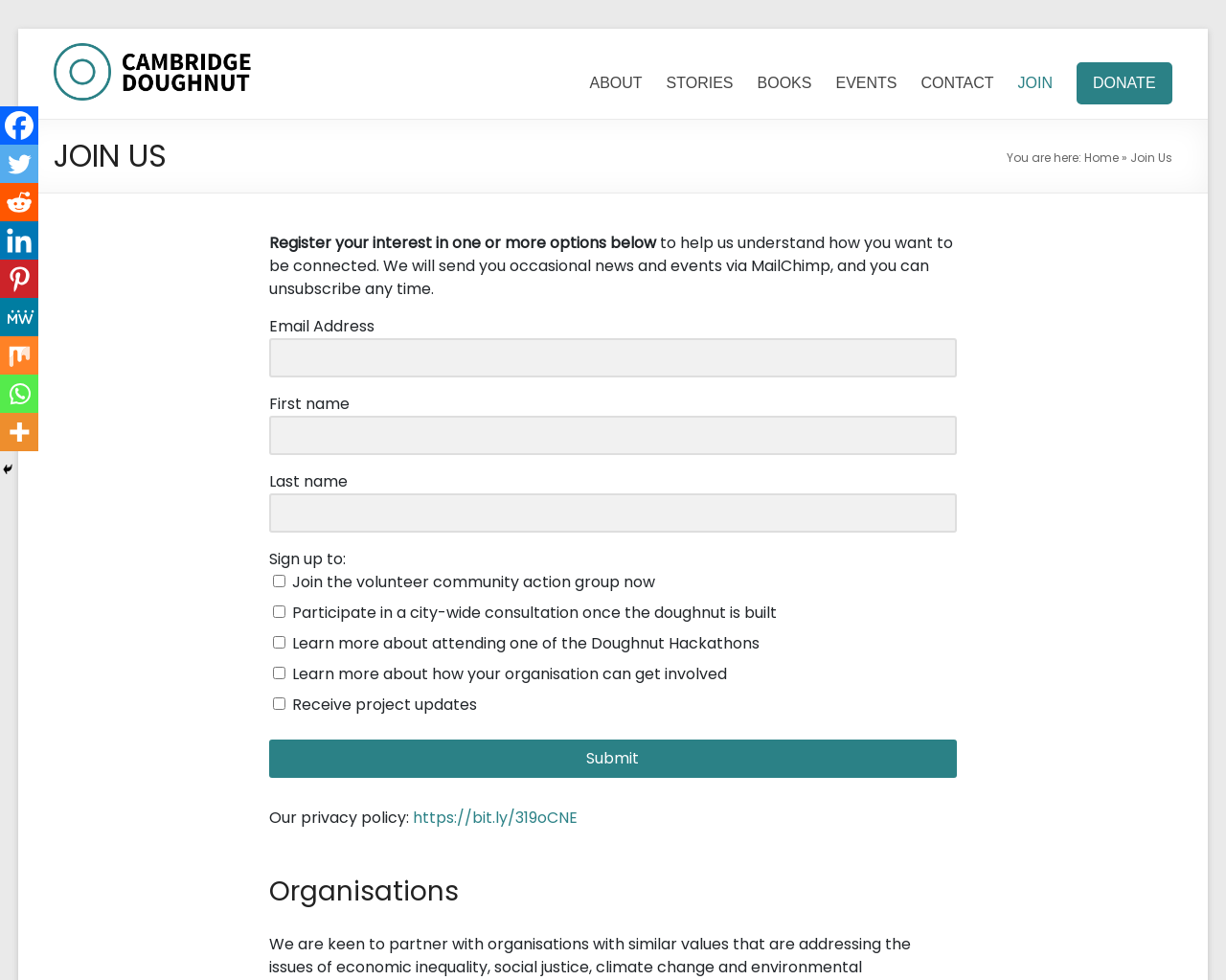Given the content of the image, can you provide a detailed answer to the question?
How many social media links are present on the webpage?

I counted the number of social media links present on the webpage, which include Facebook, Twitter, Reddit, Linkedin, Pinterest, MeWe, Mix, Whatsapp, and More. There are a total of 9 social media links.